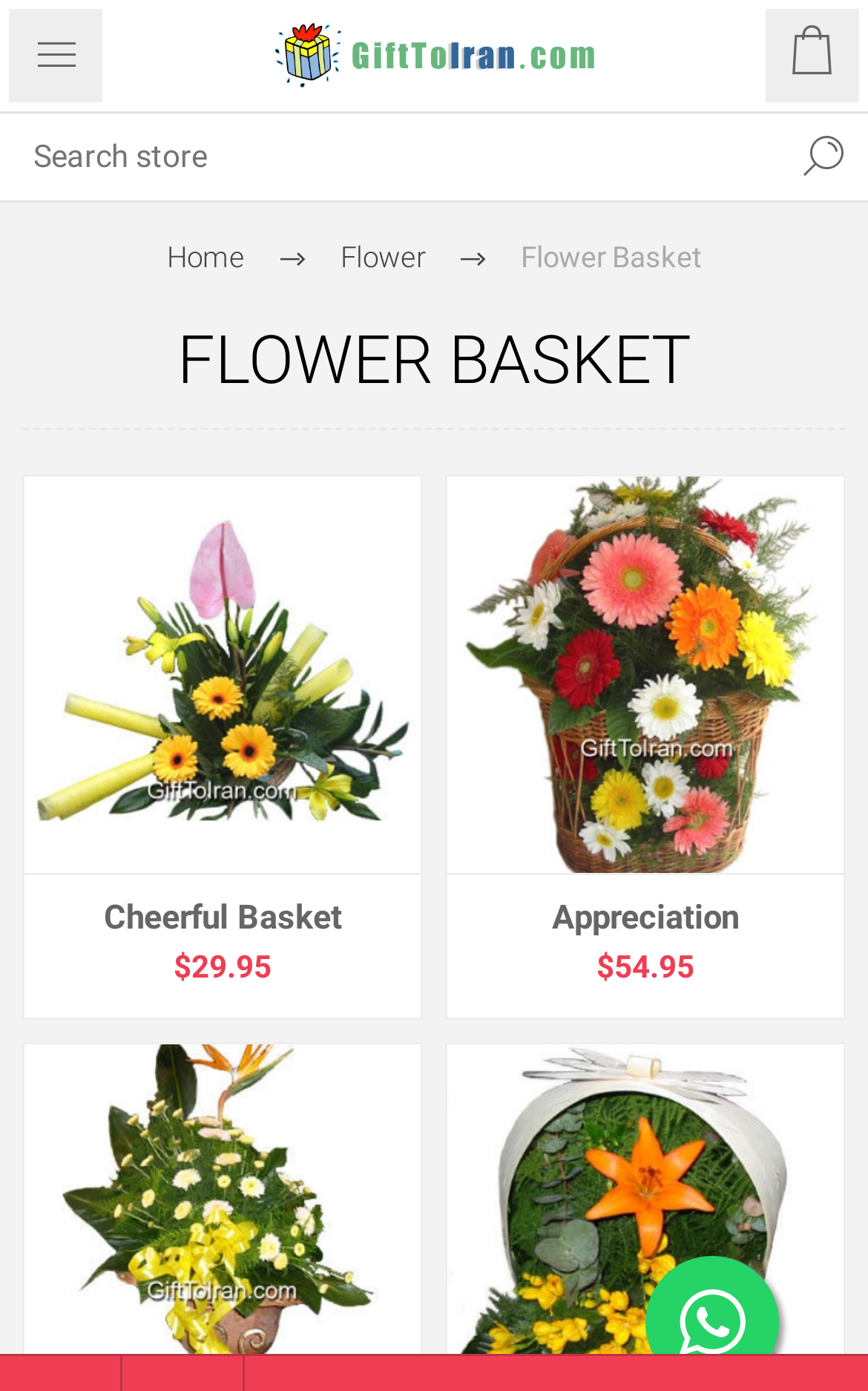Provide the bounding box coordinates of the area you need to click to execute the following instruction: "Add the Appreciation gift to the shopping cart".

[0.515, 0.343, 0.972, 0.628]